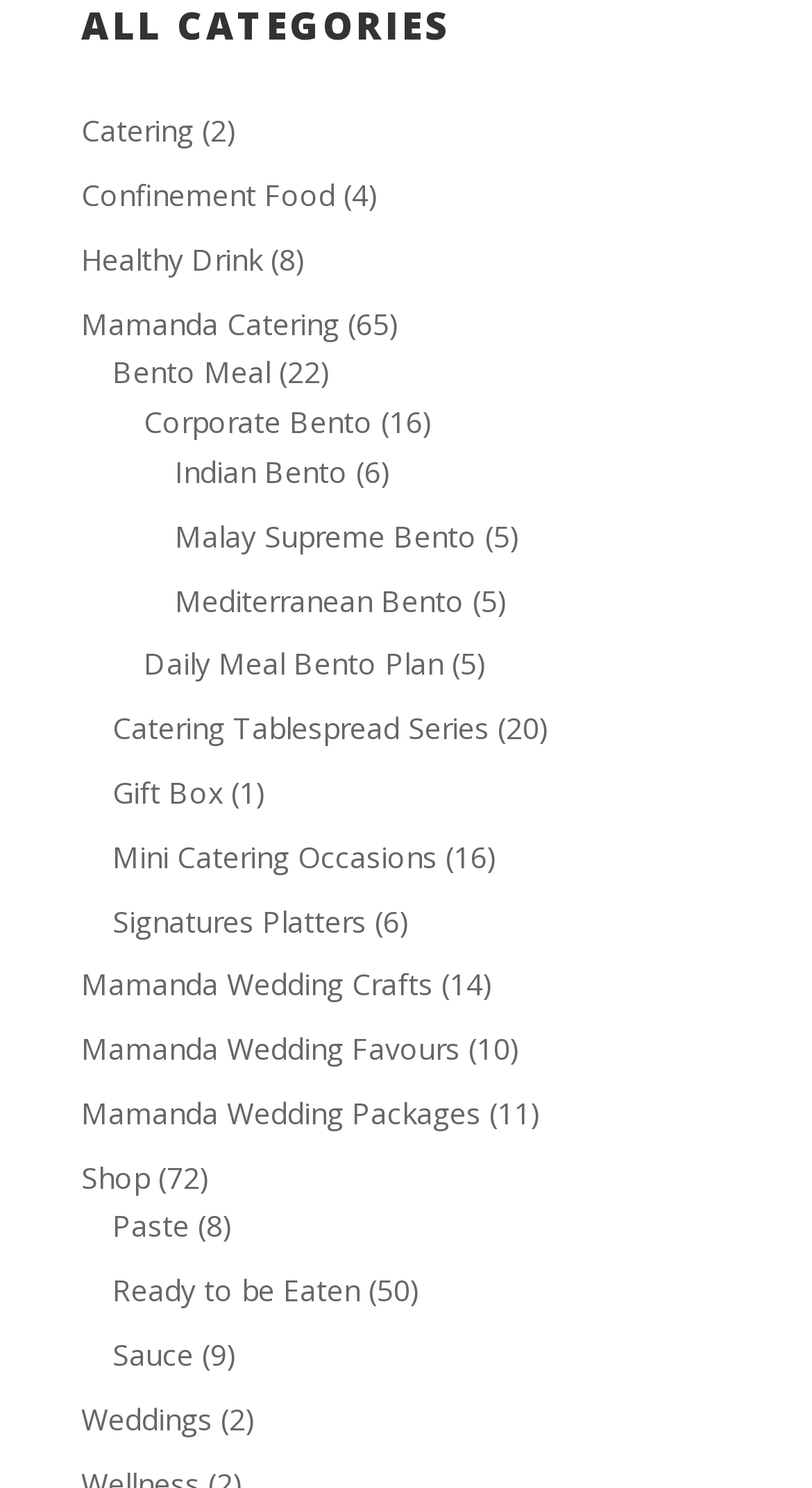Please identify the bounding box coordinates of the area that needs to be clicked to fulfill the following instruction: "Browse Corporate Bento."

[0.177, 0.27, 0.459, 0.297]